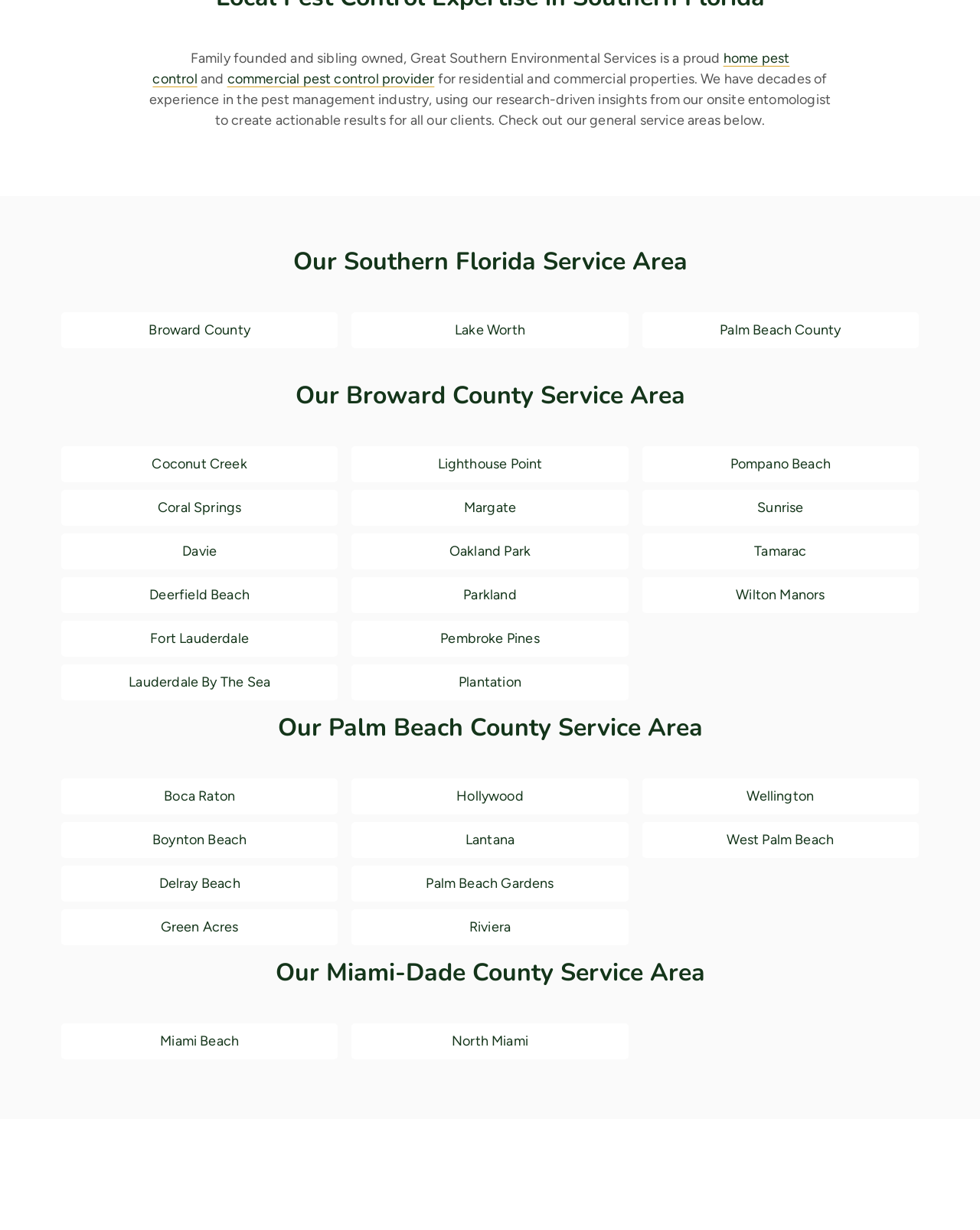Locate the bounding box coordinates for the element described below: "Lighthouse Point". The coordinates must be four float values between 0 and 1, formatted as [left, top, right, bottom].

[0.447, 0.371, 0.553, 0.384]